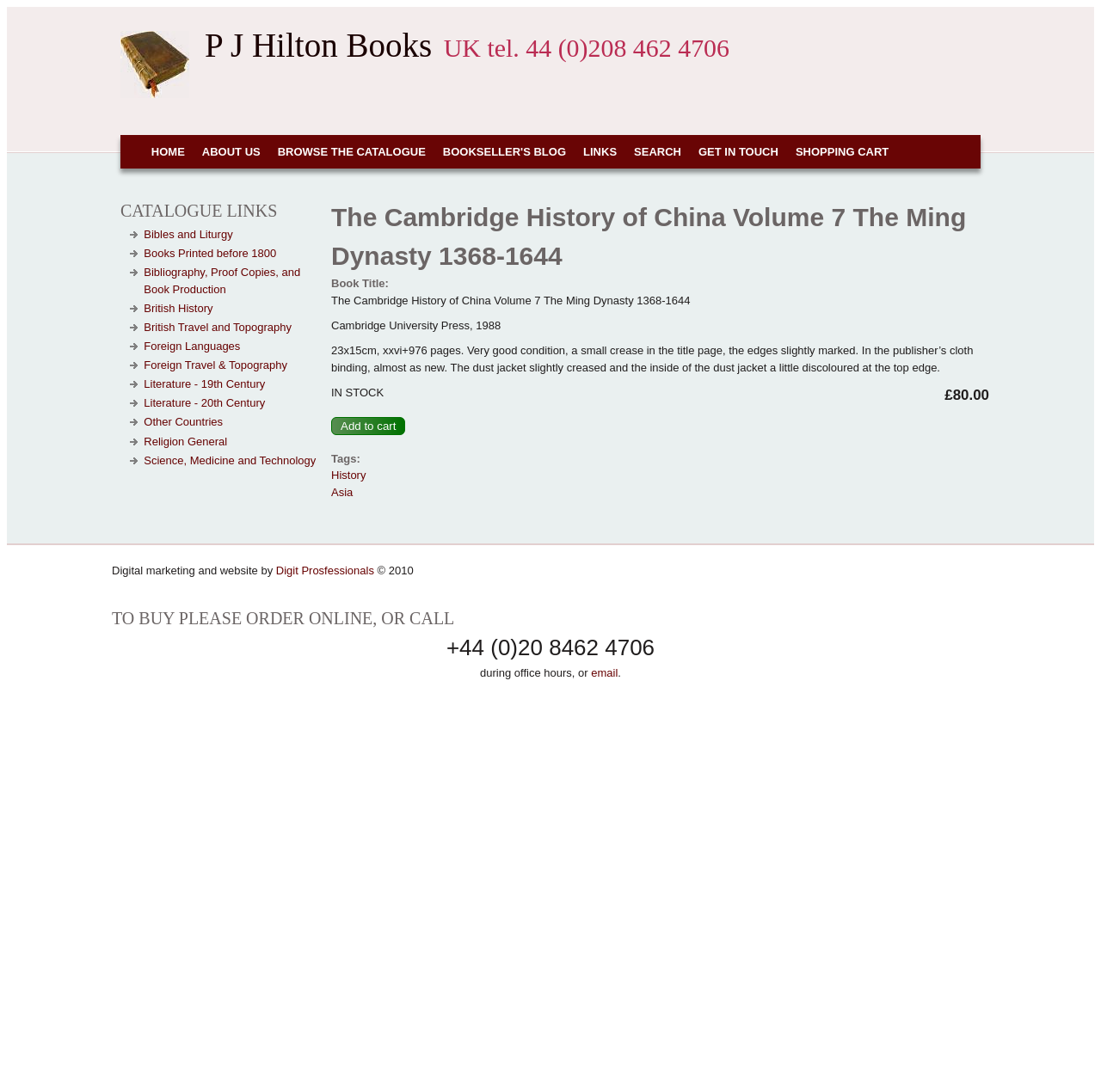Elaborate on the information and visuals displayed on the webpage.

The webpage is a book description page for "The Cambridge History of China Volume 7 The Ming Dynasty 1368-1644" on P J Hilton Books' website. At the top, there is a link to skip to the main content, followed by the website's logo and a link to the website's homepage. Below that, there is a navigation menu with links to various sections of the website, including HOME, ABOUT US, BROWSE THE CATALOGUE, and more.

On the left side, there is a catalogue links section with a list of links to different categories, such as Bibles and Liturgy, Books Printed before 1800, and British History. Each link is preceded by a list marker.

The main content of the page is the book description, which includes the book title, author, publication details, and a detailed description of the book's condition. The book title is displayed prominently, followed by the publication details and a description of the book's condition. The price of the book, £80.00, is displayed on the right side of the page. There is also a button to add the book to the cart.

Below the book description, there are links to related tags, including History and Asia. At the bottom of the page, there is a section with information about the website, including a copyright notice and a link to the website's digital marketing provider. There is also a section with contact information, including a phone number and an email link.